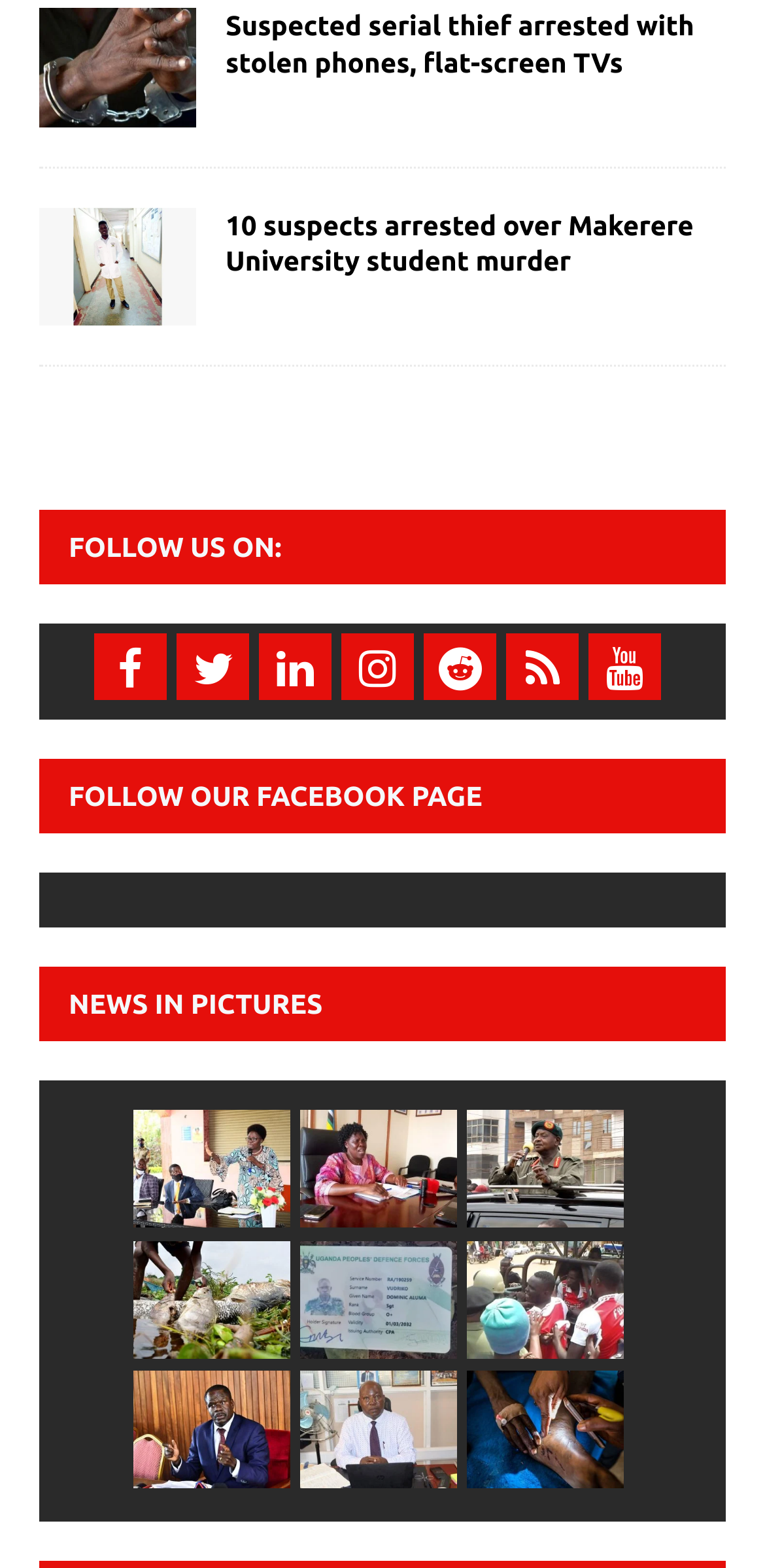Respond concisely with one word or phrase to the following query:
What is the purpose of the 'FOLLOW OUR FACEBOOK PAGE' section?

To encourage users to follow on Facebook